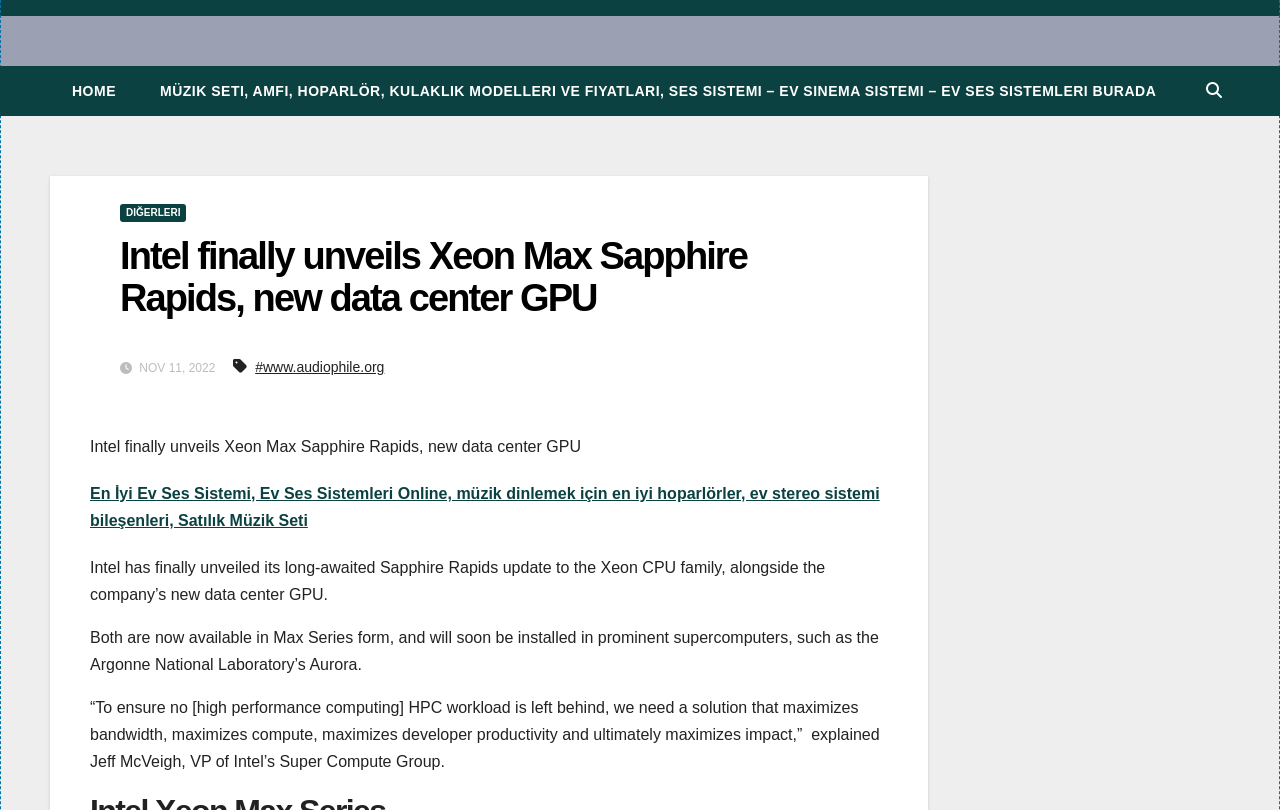What is the purpose of the solution mentioned in the article?
Please provide a detailed and thorough answer to the question.

I found the purpose of the solution mentioned in the article by reading the static text element which says '“To ensure no [high performance computing] HPC workload is left behind, we need a solution that maximizes bandwidth, maximizes compute, maximizes developer productivity and ultimately maximizes impact,”'.